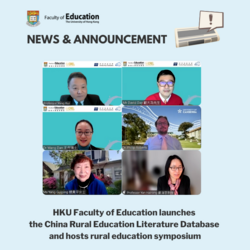Please study the image and answer the question comprehensively:
What is the focus of the symposium?

The symposium focused on urgent topics surrounding rural education, which implies that the event aimed to discuss and address the challenges faced in the field of rural education.